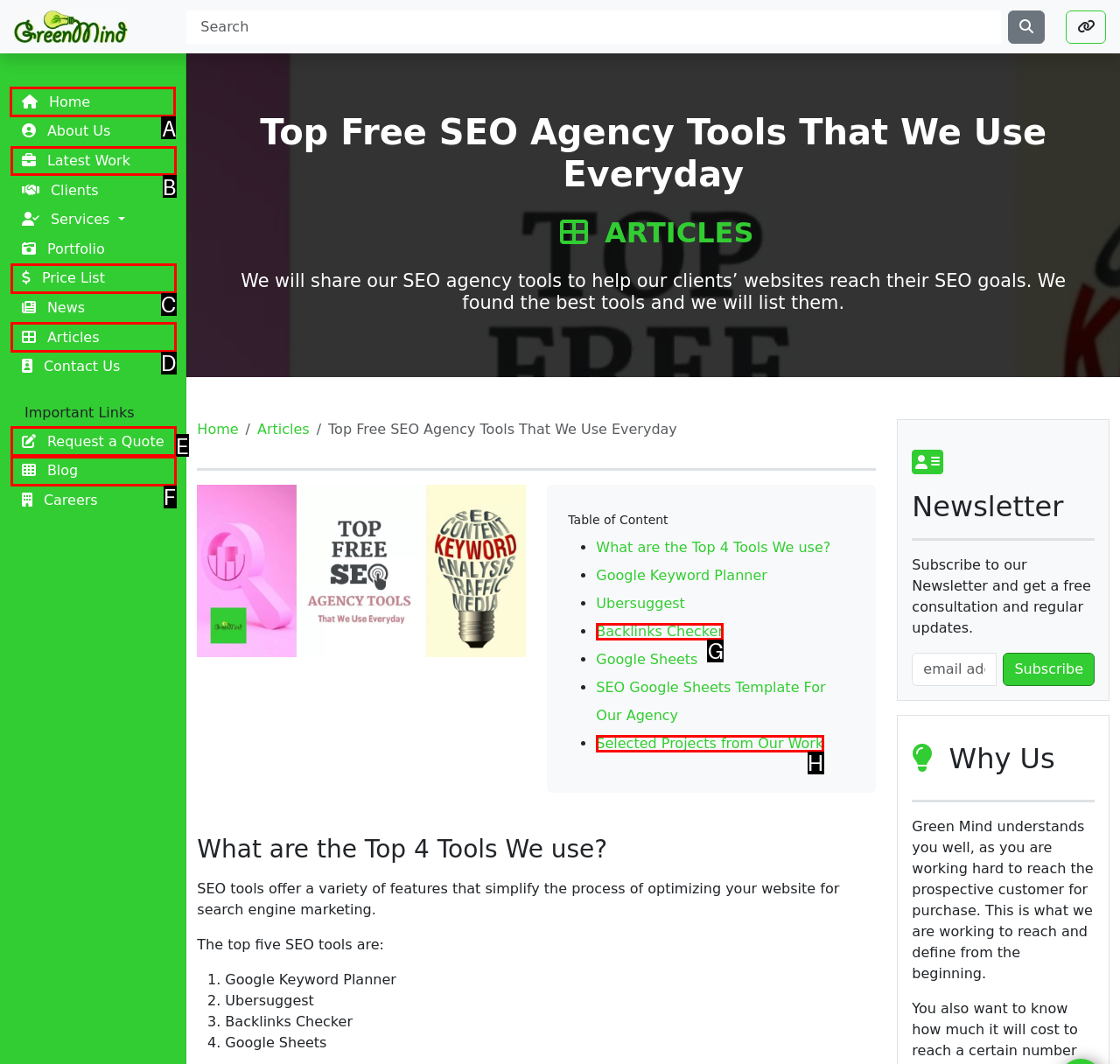Specify which element within the red bounding boxes should be clicked for this task: Go to the home page Respond with the letter of the correct option.

A